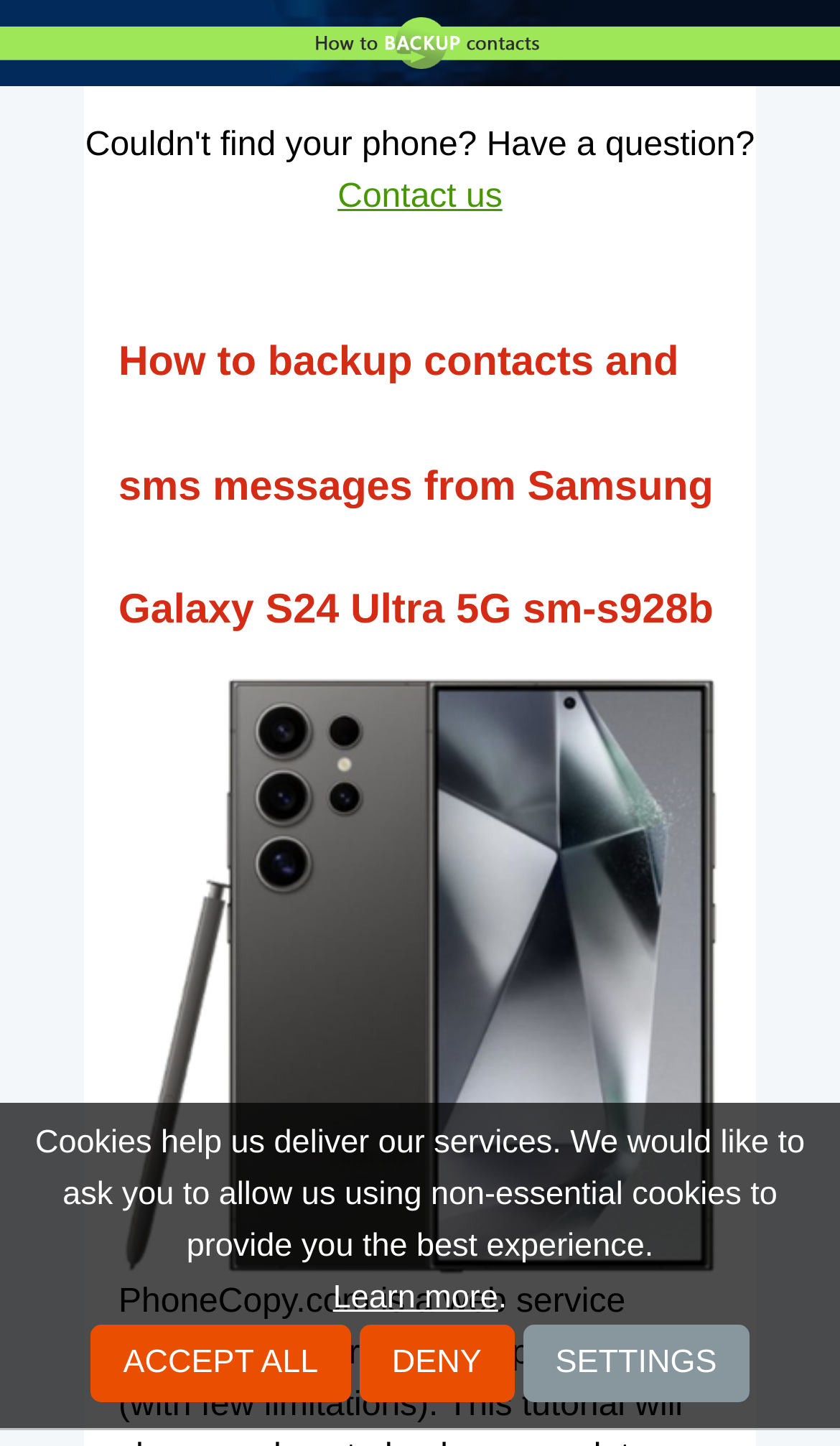Explain the contents of the webpage comprehensively.

The webpage is about backing up contacts and SMS messages from Samsung Galaxy S24 Ultra 5G sm-s928b and other mobile devices. At the top left corner, there is a link to the homepage, accompanied by a small image. Next to it, there is a larger header image that spans about a third of the screen width. 

Below the header image, there is a link to "Contact us" at the top right corner. The main heading, "How to backup contacts and sms messages from Samsung Galaxy S24 Ultra 5G sm-s928b", is centered and takes up about half of the screen height. 

Underneath the main heading, there is a large image that occupies most of the screen width. At the bottom of the page, there is a notification about cookies, stating that they help deliver services and asking for permission to use non-essential cookies. 

Below the notification, there are three links: "Learn more", "ACCEPT ALL", "DENY", and "SETTINGS", which are aligned horizontally and take up about half of the screen width.